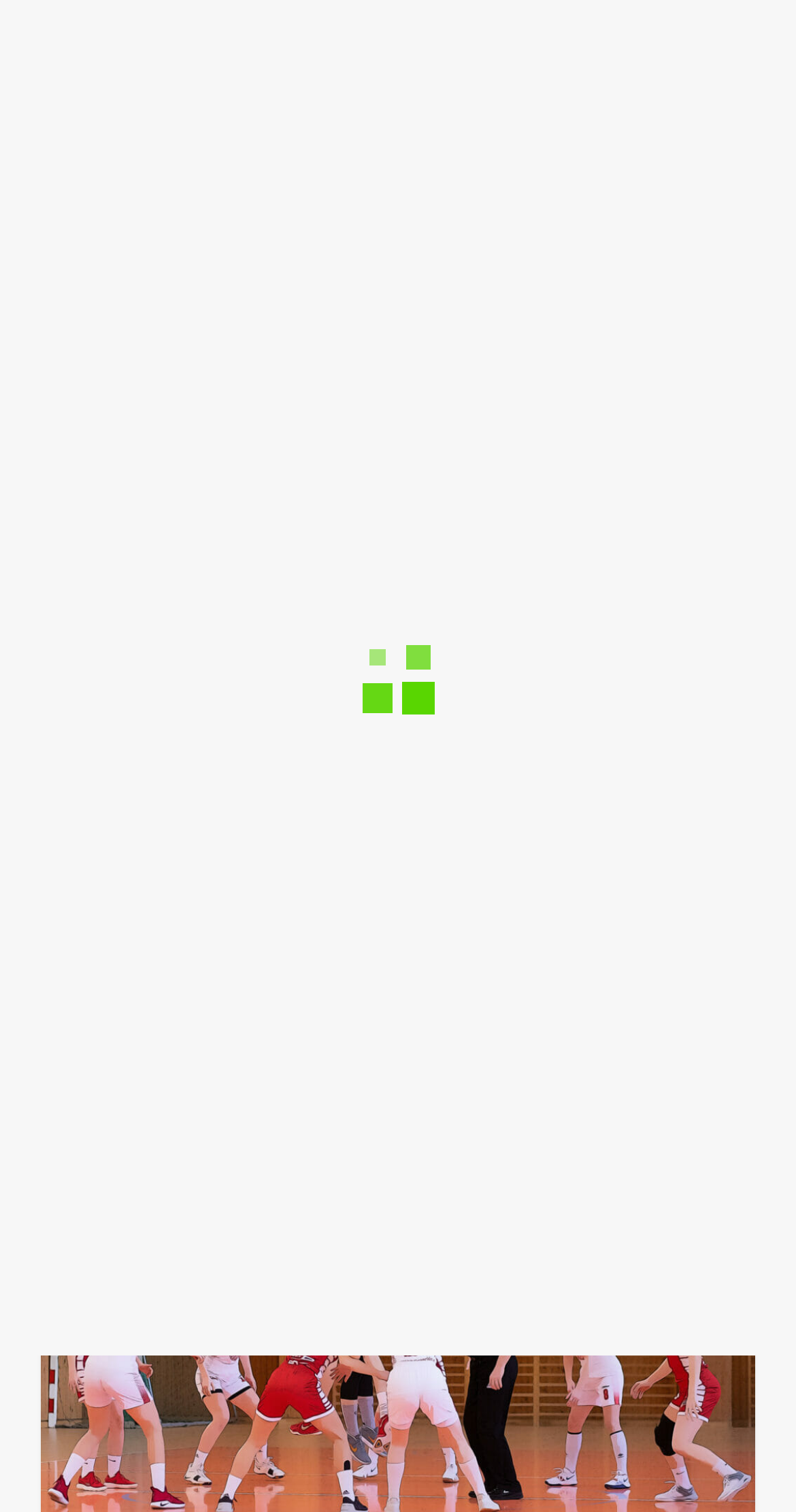How long does it take to read the article?
Refer to the image and offer an in-depth and detailed answer to the question.

The reading time of the article is mentioned below the main heading, where it is written as '3 min read'.